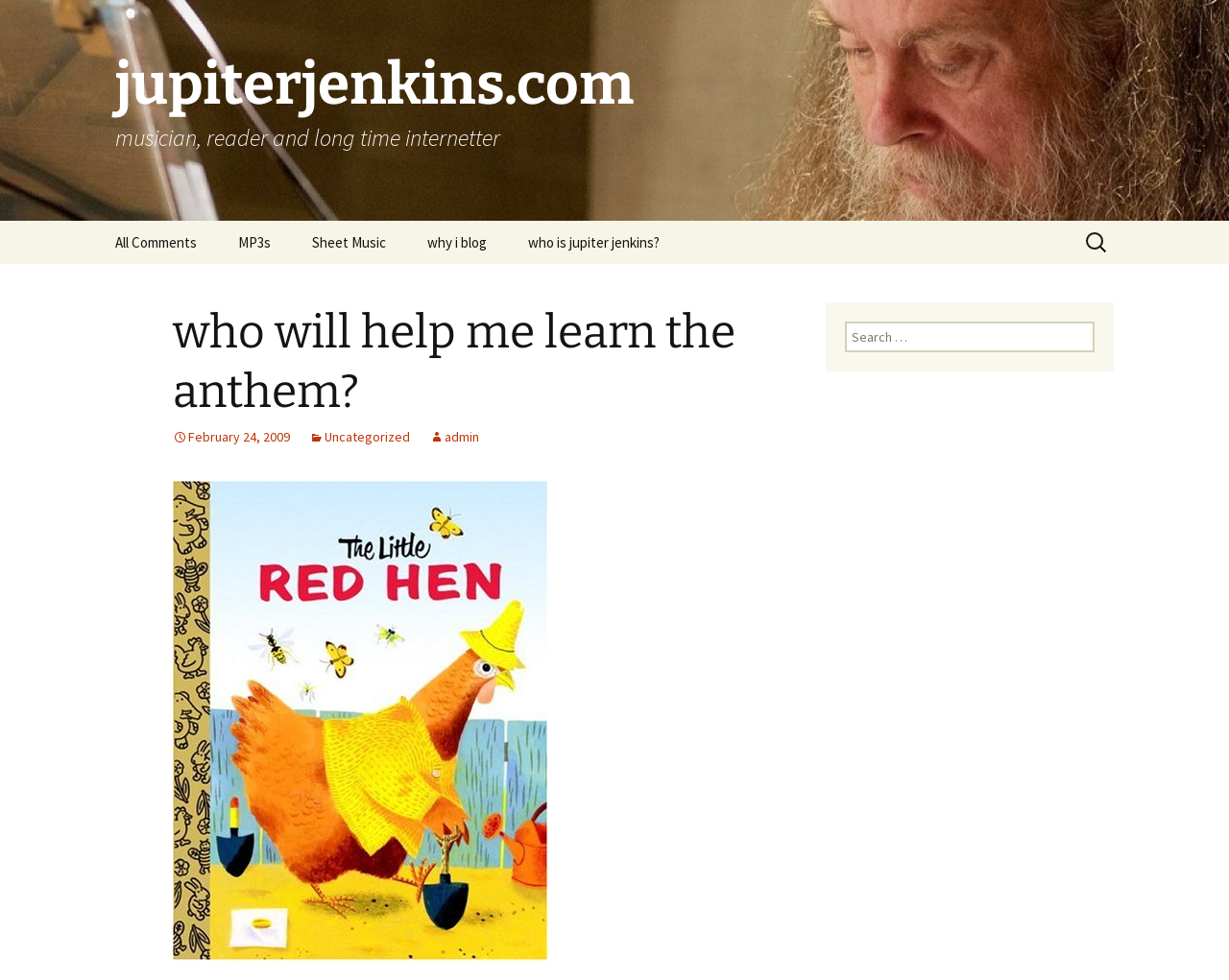Find the bounding box coordinates of the clickable region needed to perform the following instruction: "go to jupiterjenkins.com homepage". The coordinates should be provided as four float numbers between 0 and 1, i.e., [left, top, right, bottom].

[0.078, 0.0, 0.922, 0.225]